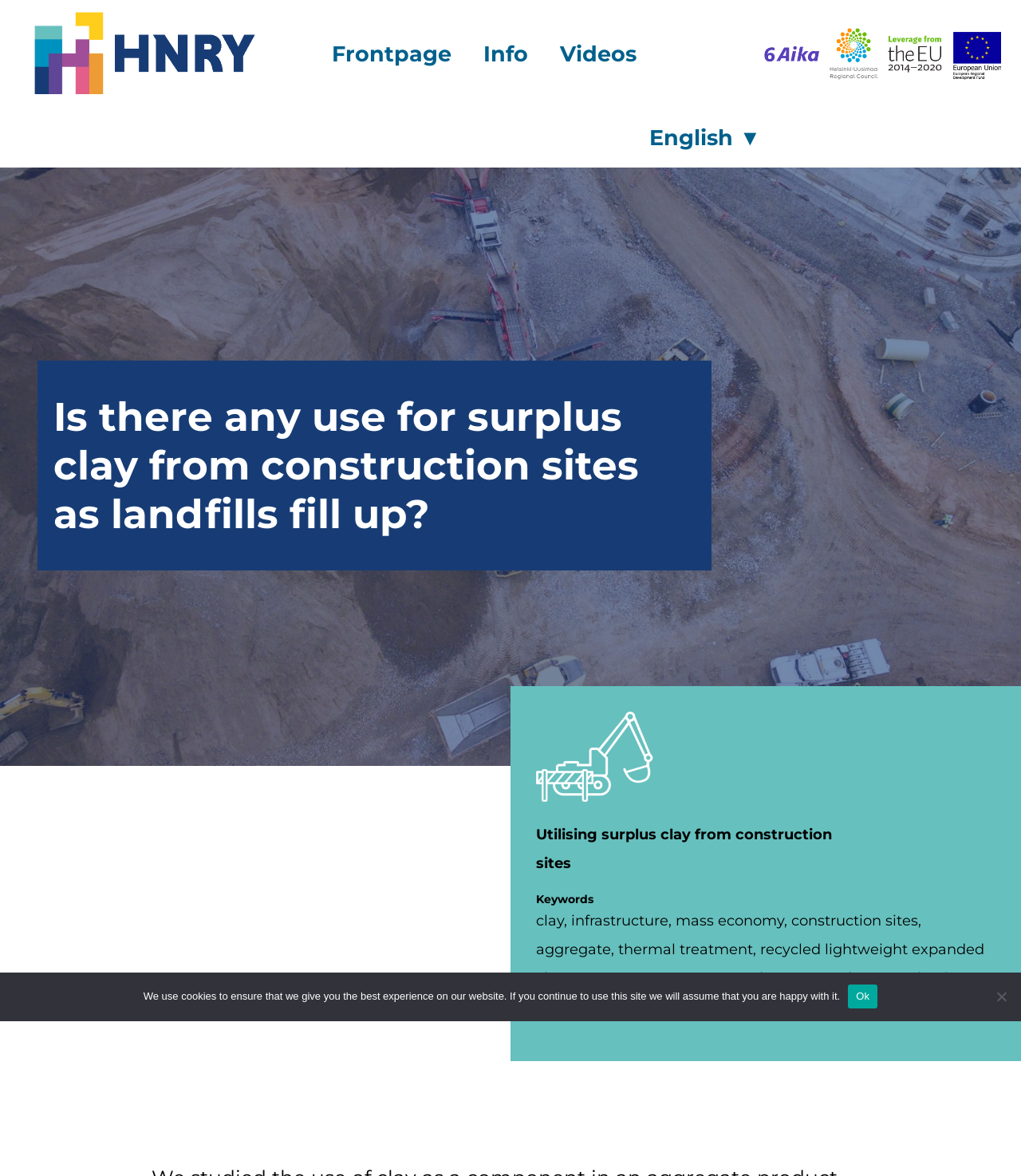Offer an extensive depiction of the webpage and its key elements.

The webpage appears to be a informational page about utilizing surplus clay from construction sites. At the top left, there is a link to "HNRY – Carbon-neutral and resource-wise solutions for industrial areas" accompanied by an image with the same description. 

To the right of this link, there is a main navigation menu with three links: "Frontpage", "Info", and "Videos". 

On the top right, there are four logos: "6aika", "Helsnki-Uusimaa Regional Council", "Leverage from the EU 2014-2020", and "EU European Regional Development Fund". 

Below the logos, there is a language switcher with a link to select the language, currently set to English. 

The main content of the page starts with a heading that asks "Is there any use for surplus clay from construction sites as landfills fill up?" 

Below this heading, there is a title "Utilising surplus clay from construction sites" followed by a list of keywords related to clay, infrastructure, and construction sites. 

At the bottom of the page, there is a cookie notice dialog with a message explaining the use of cookies on the website and an "Ok" button to accept the terms. There is also a "No" button, but it is not clear what it does.